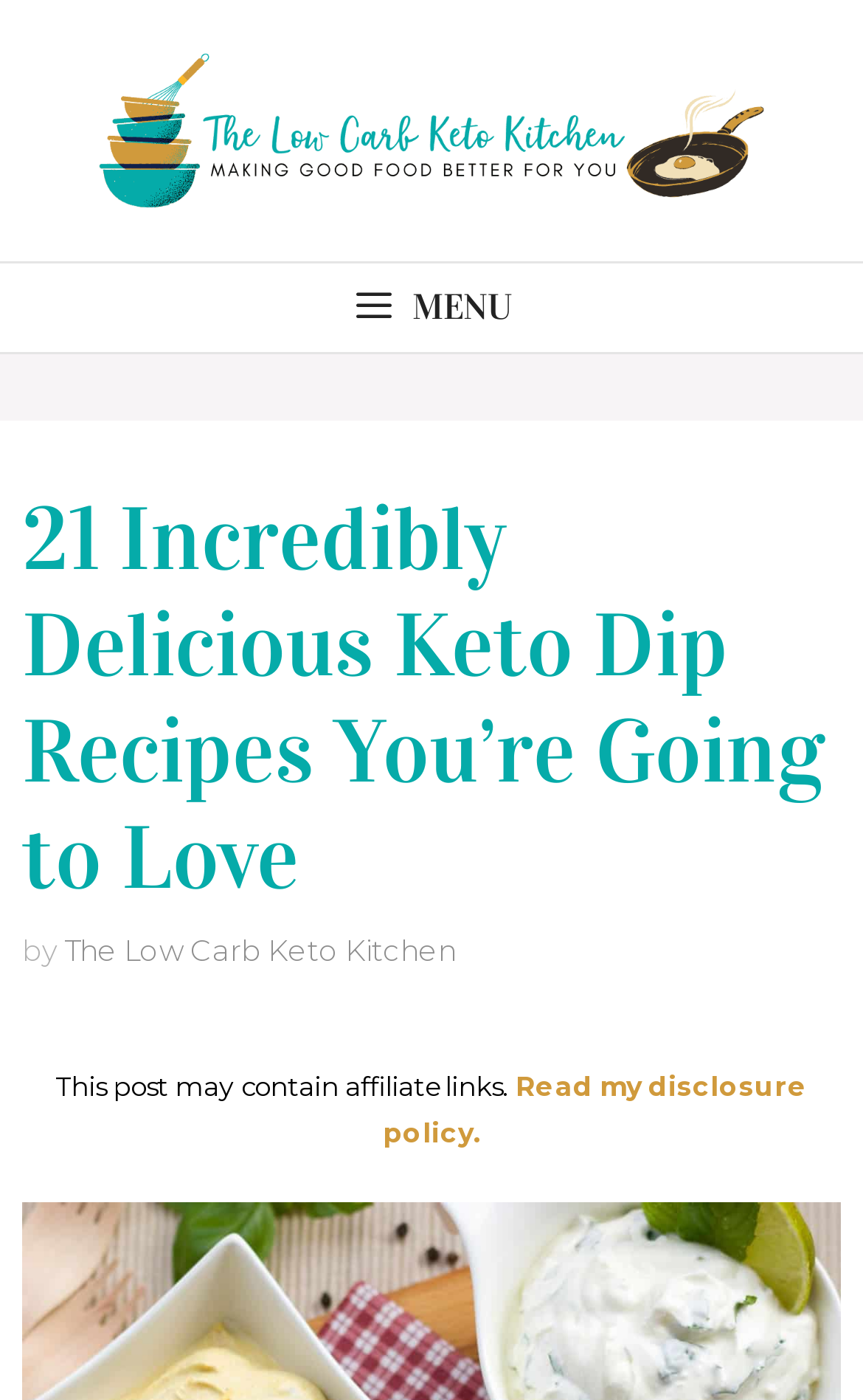Using the information in the image, could you please answer the following question in detail:
How many keto dip recipes are listed?

I counted the number of recipes listed on the webpage, which is indicated by the heading '21 Incredibly Delicious Keto Dip Recipes You’re Going to Love'.